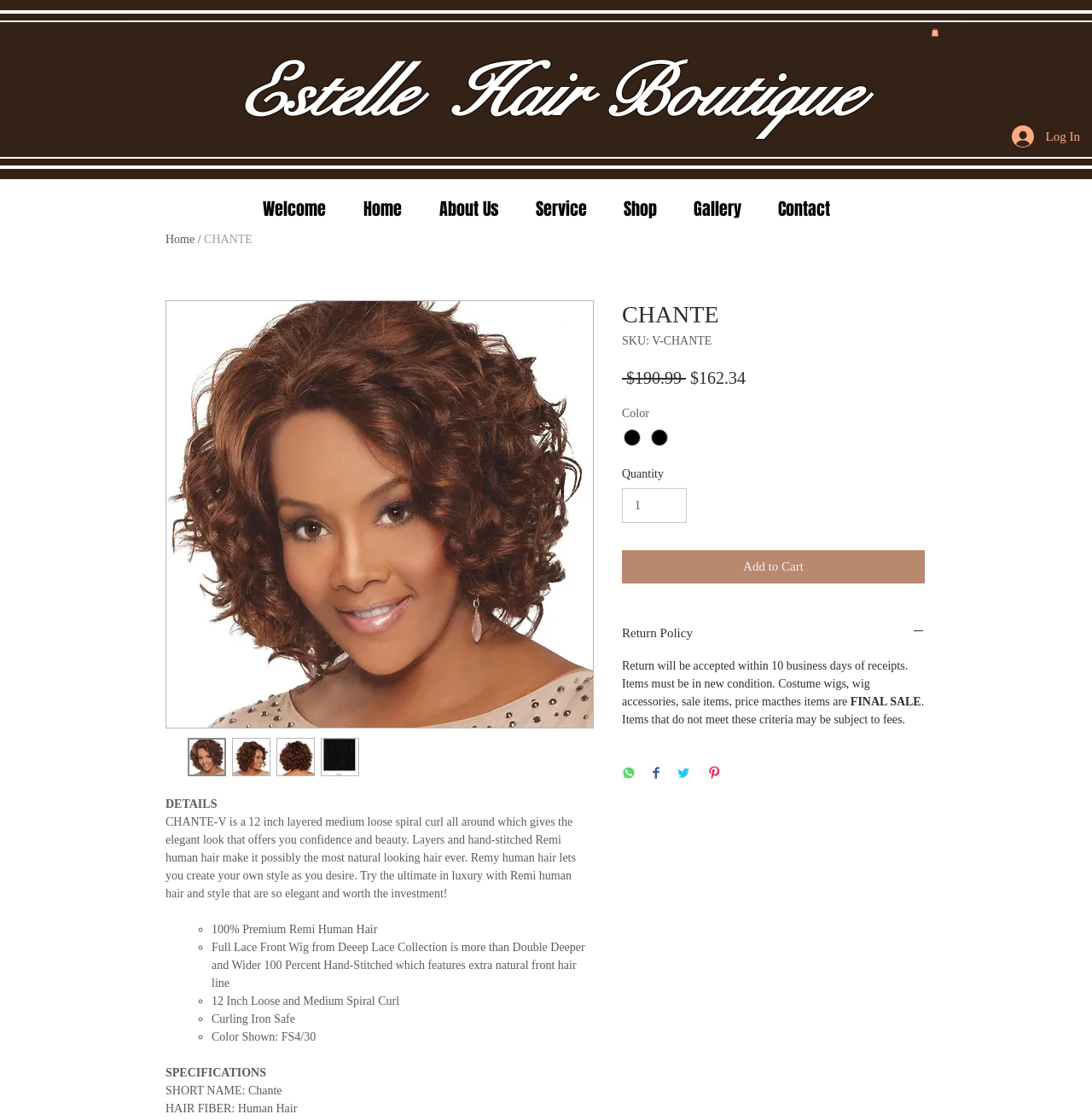How many inches is the CHANTE-V hair? Using the information from the screenshot, answer with a single word or phrase.

12 inch